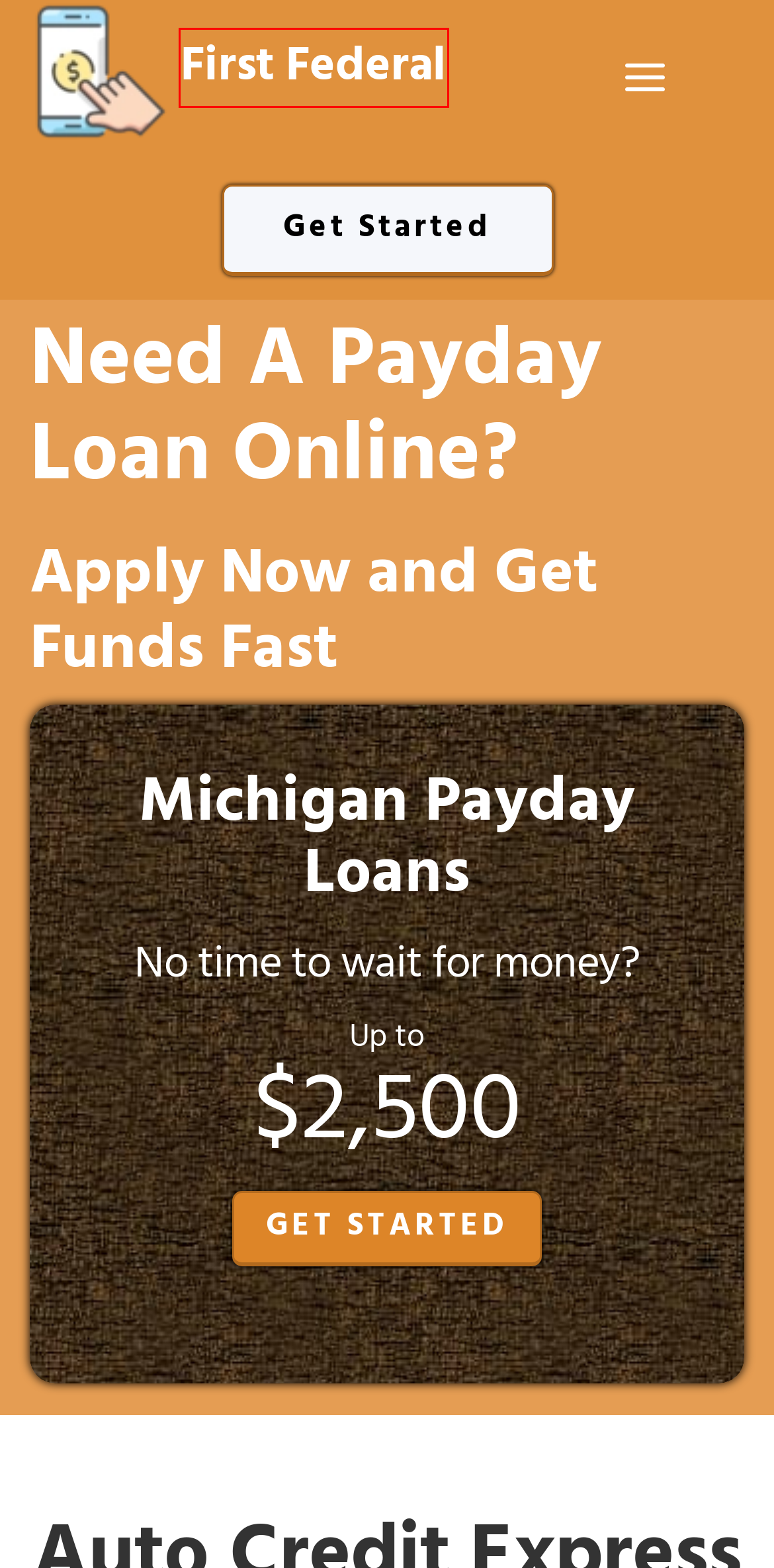With the provided webpage screenshot containing a red bounding box around a UI element, determine which description best matches the new webpage that appears after clicking the selected element. The choices are:
A. Contact Us | Michigan Payday Loans Up to $2500 | Personal Loans | First Federal
B. With First Federal, Discover the Best Online Loans with Ease
C. Payday Loans Company | Michigan Payday Loans Up to $2500 | Personal Loans | First Federal
D. Rates and Fees | Michigan Payday Loans Up to $2500 | Personal Loans | First Federal
E. Michigan Payday Loans Up to $2500 | Personal Loans | First Federal
F. Blake Warner | Michigan Payday Loans Up to $2500 | Personal Loans | First Federal
G. Payday Loan APR Calculator
H. Personal Plumbing Inc.

B